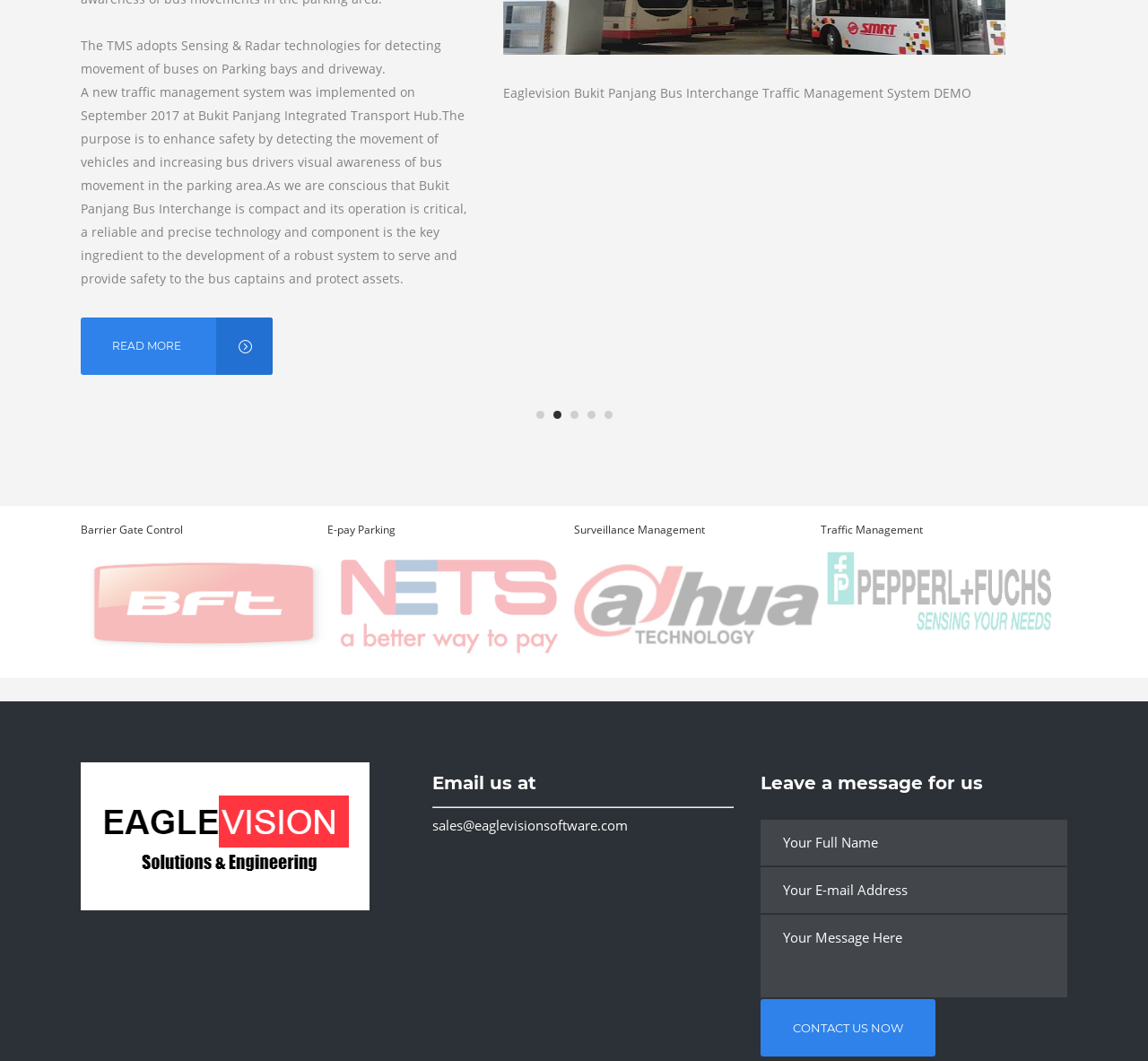Provide the bounding box coordinates of the HTML element this sentence describes: "value="Contact us now"". The bounding box coordinates consist of four float numbers between 0 and 1, i.e., [left, top, right, bottom].

[0.663, 0.942, 0.815, 0.996]